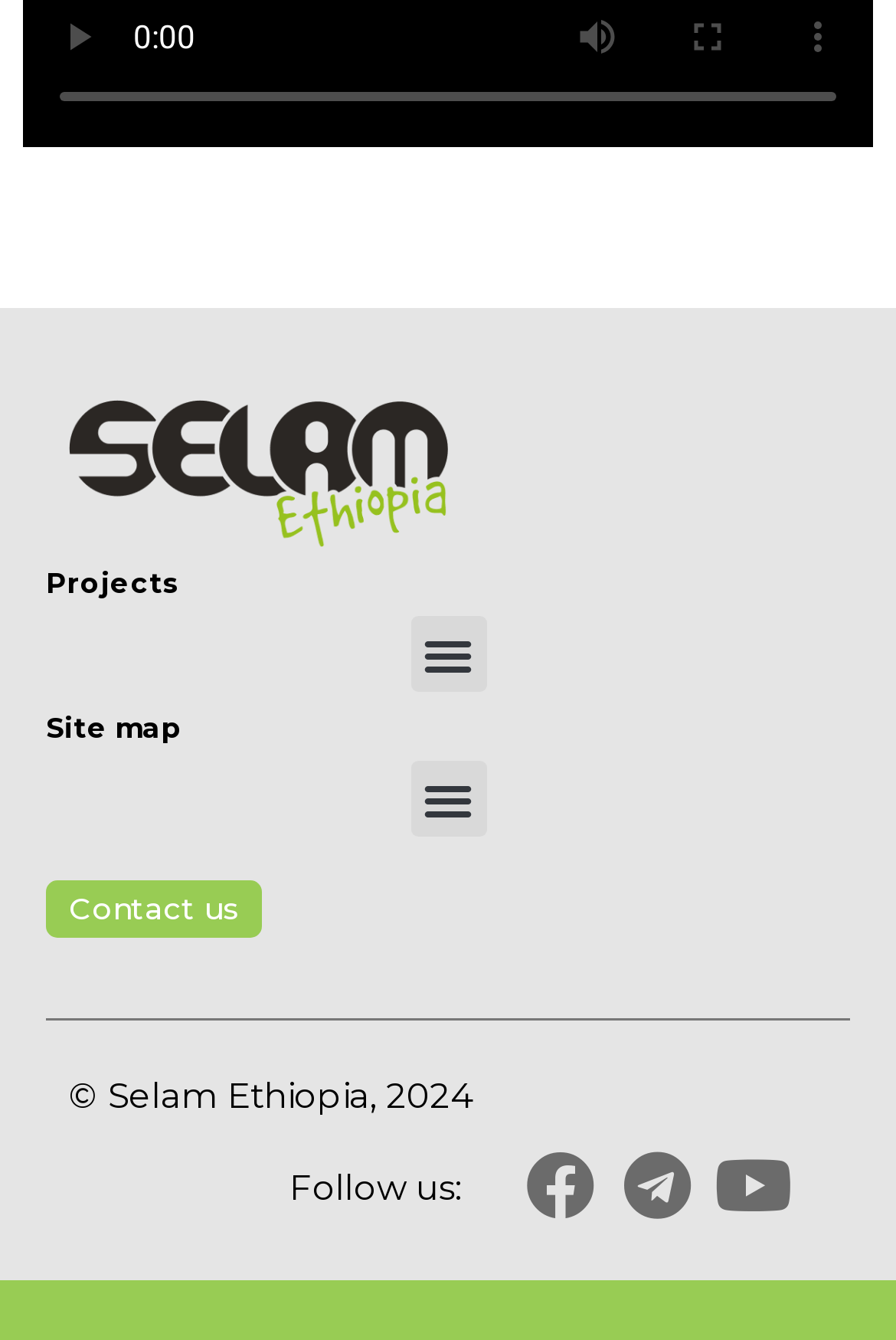Given the element description Contact us, identify the bounding box coordinates for the UI element on the webpage screenshot. The format should be (top-left x, top-left y, bottom-right x, bottom-right y), with values between 0 and 1.

[0.051, 0.657, 0.292, 0.7]